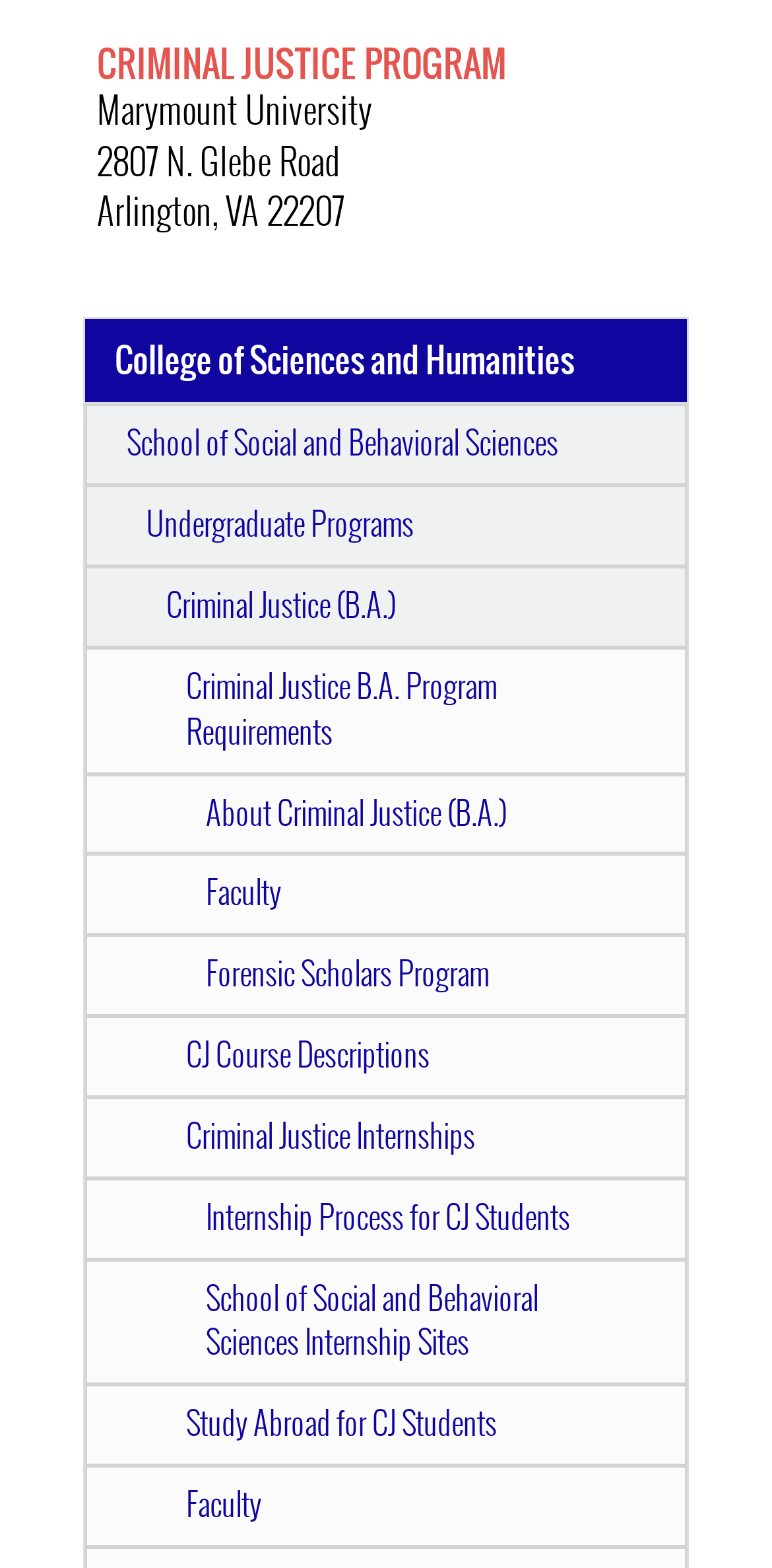Refer to the element description Forensic Scholars Program and identify the corresponding bounding box in the screenshot. Format the coordinates as (top-left x, top-left y, bottom-right x, bottom-right y) with values in the range of 0 to 1.

[0.11, 0.596, 0.89, 0.648]